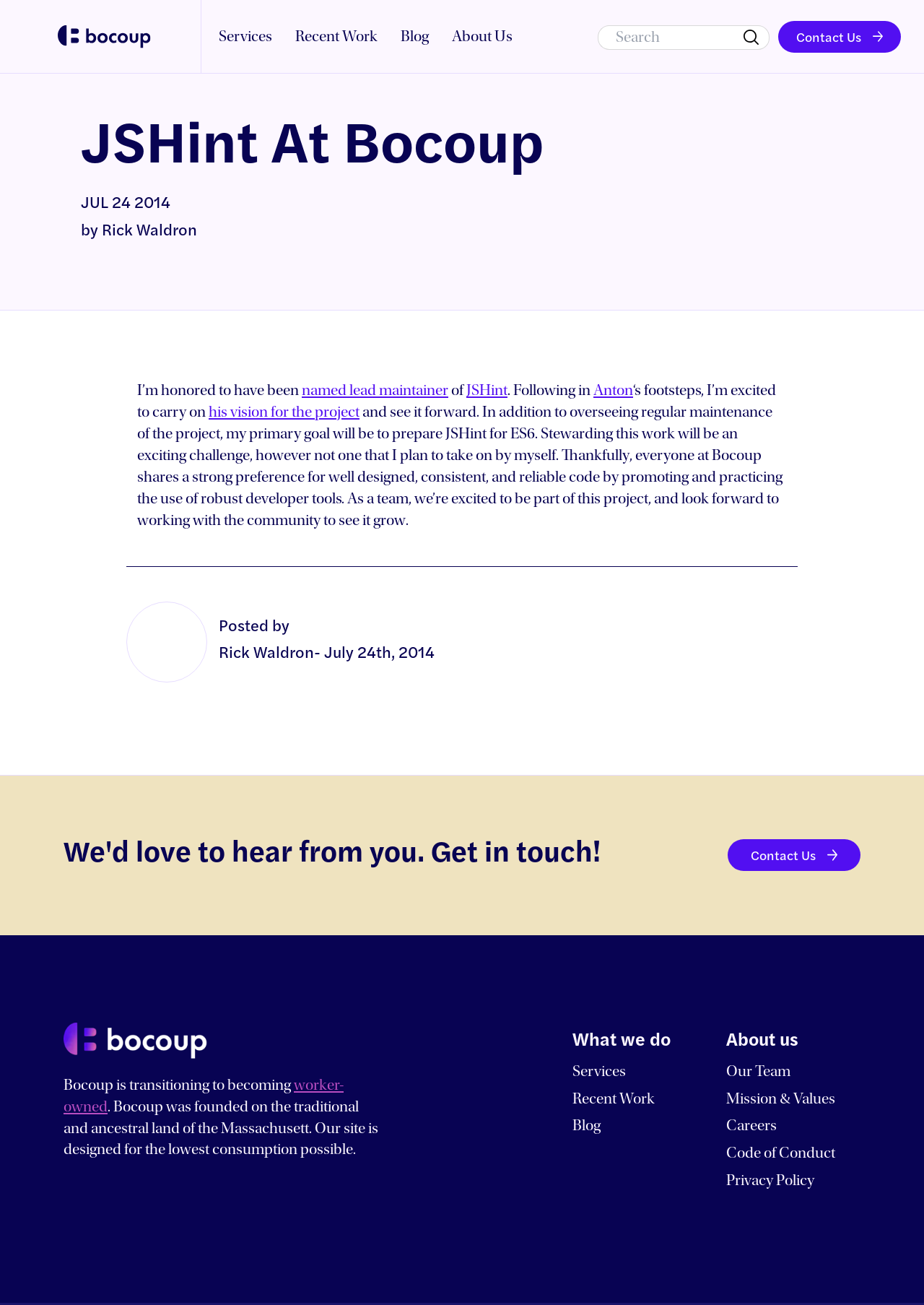What is the name of the company?
Provide a detailed answer to the question using information from the image.

I found the answer by looking at the navigation menu at the top of the page, where it says 'Bocoup' with an image of the company logo next to it.